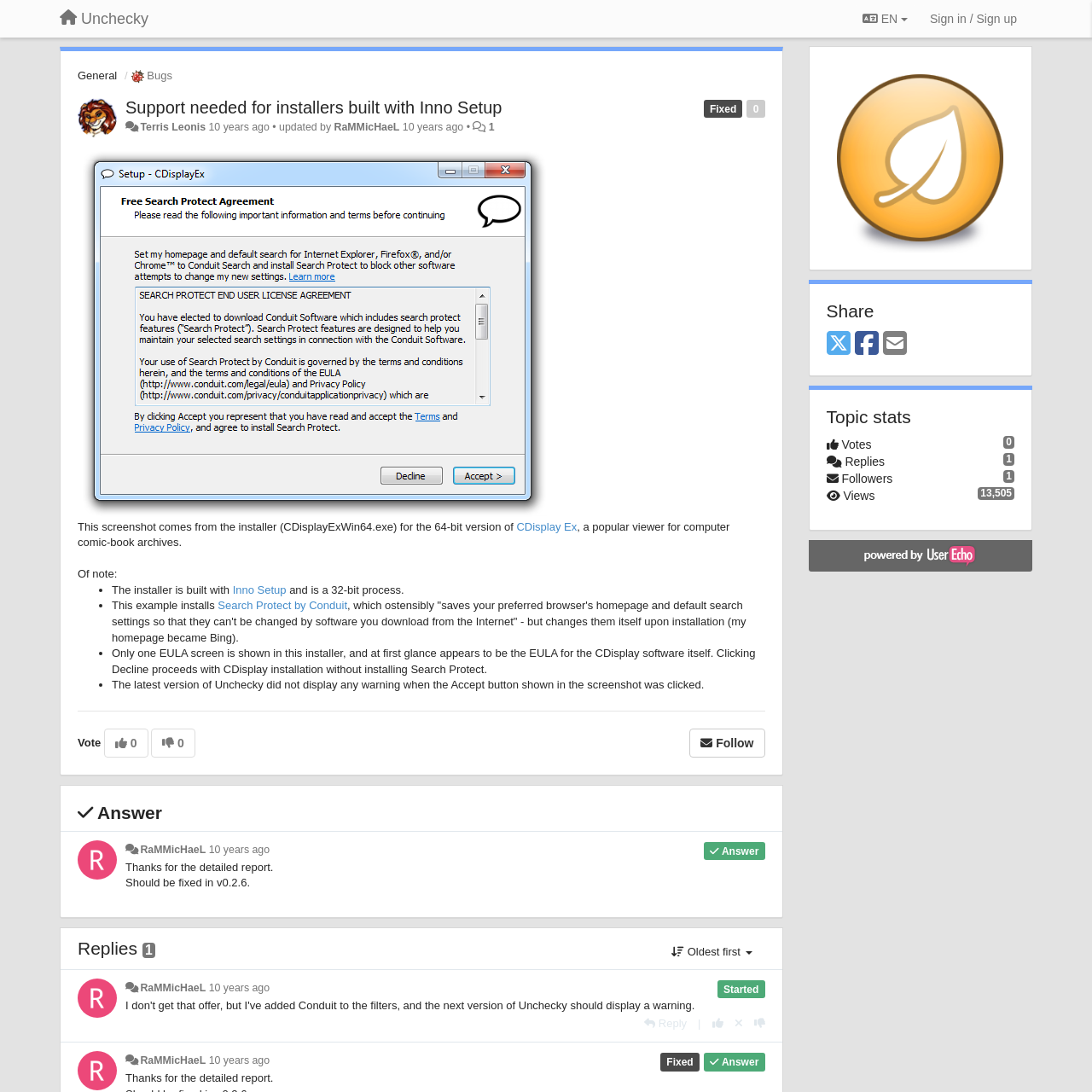What is the type of installer used to build CDisplay Ex?
Look at the screenshot and respond with a single word or phrase.

Inno Setup